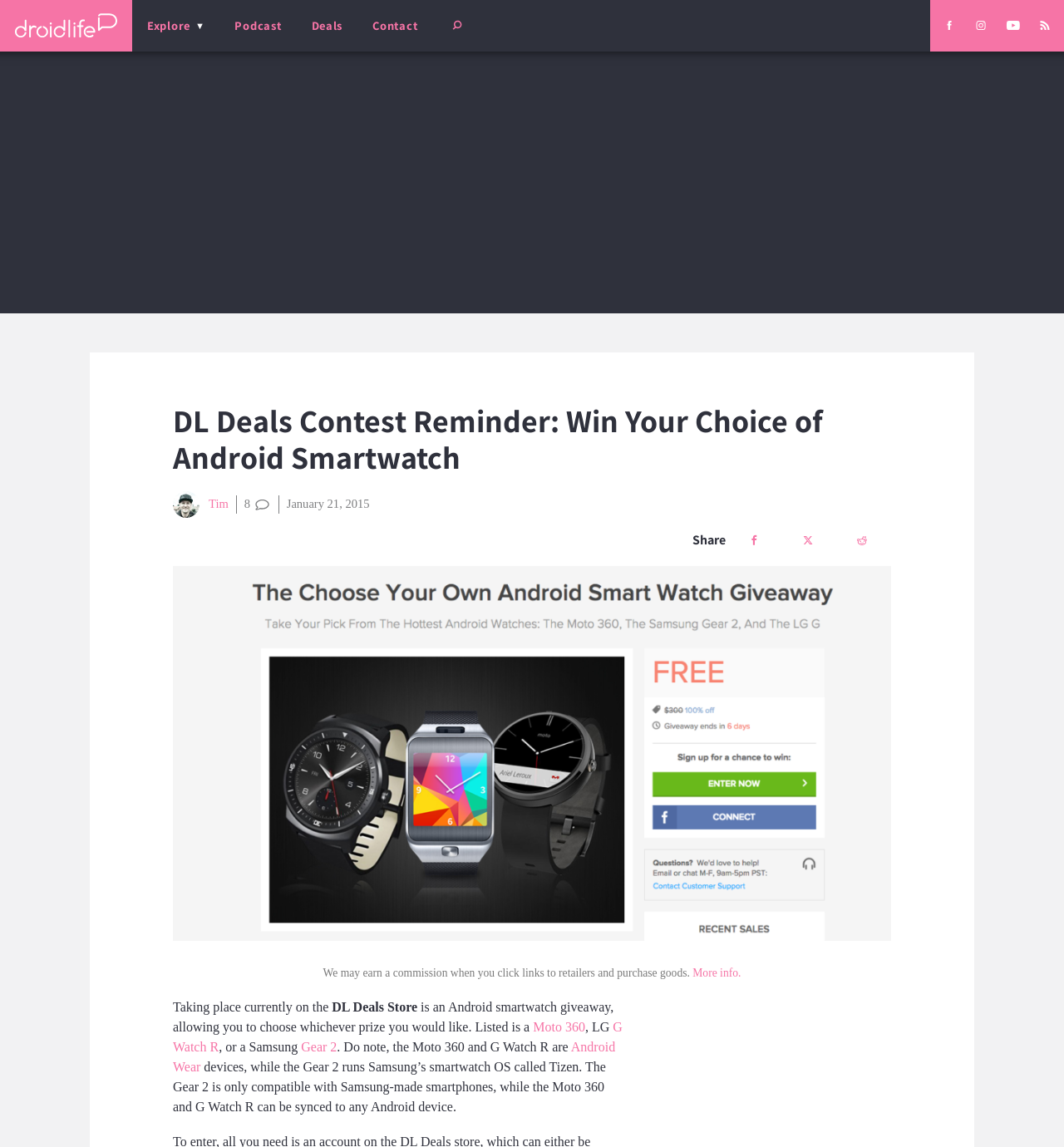Pinpoint the bounding box coordinates for the area that should be clicked to perform the following instruction: "Click the 'Home' link at the top left".

None